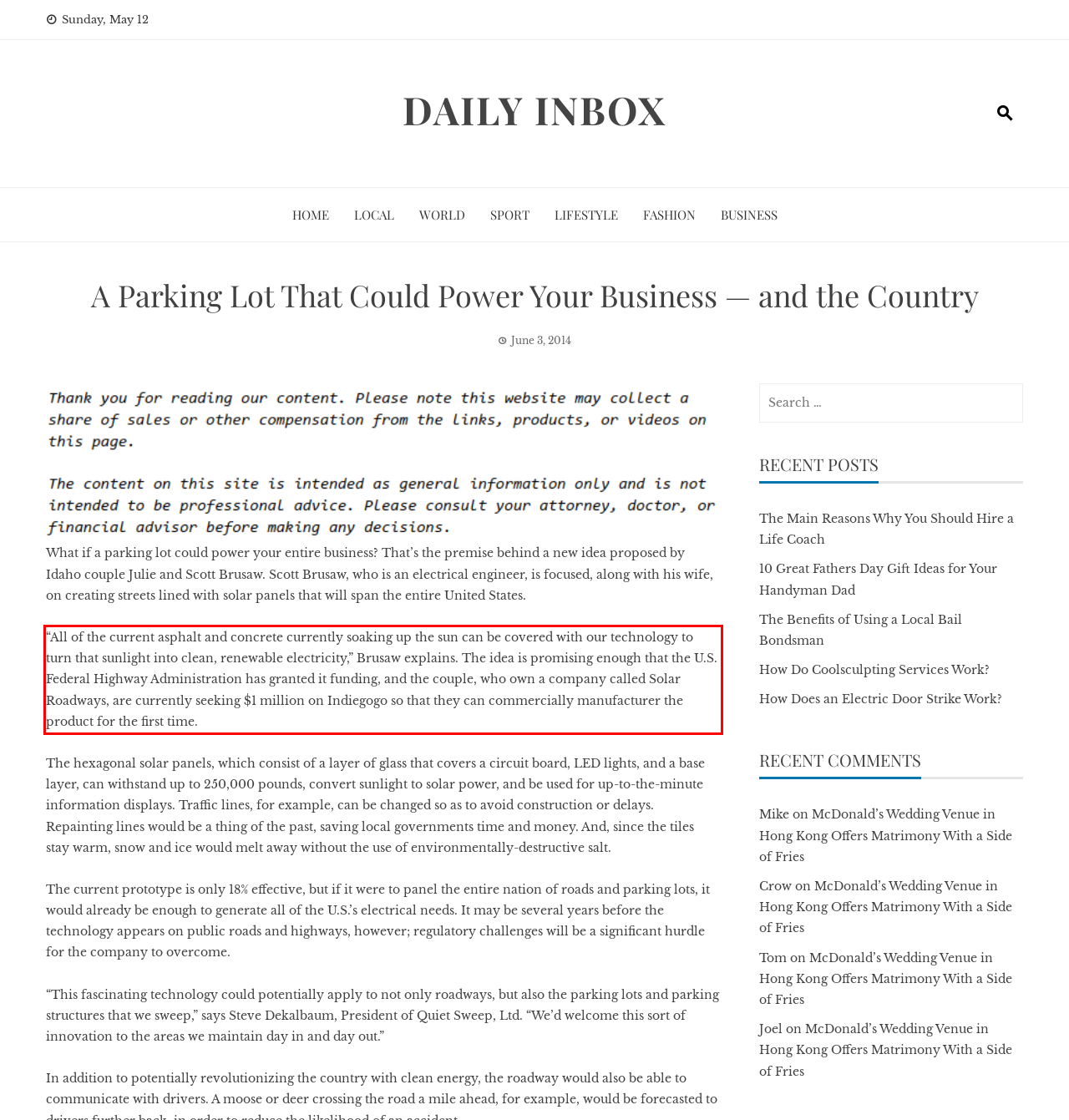Analyze the red bounding box in the provided webpage screenshot and generate the text content contained within.

“All of the current asphalt and concrete currently soaking up the sun can be covered with our technology to turn that sunlight into clean, renewable electricity,” Brusaw explains. The idea is promising enough that the U.S. Federal Highway Administration has granted it funding, and the couple, who own a company called Solar Roadways, are currently seeking $1 million on Indiegogo so that they can commercially manufacturer the product for the first time.